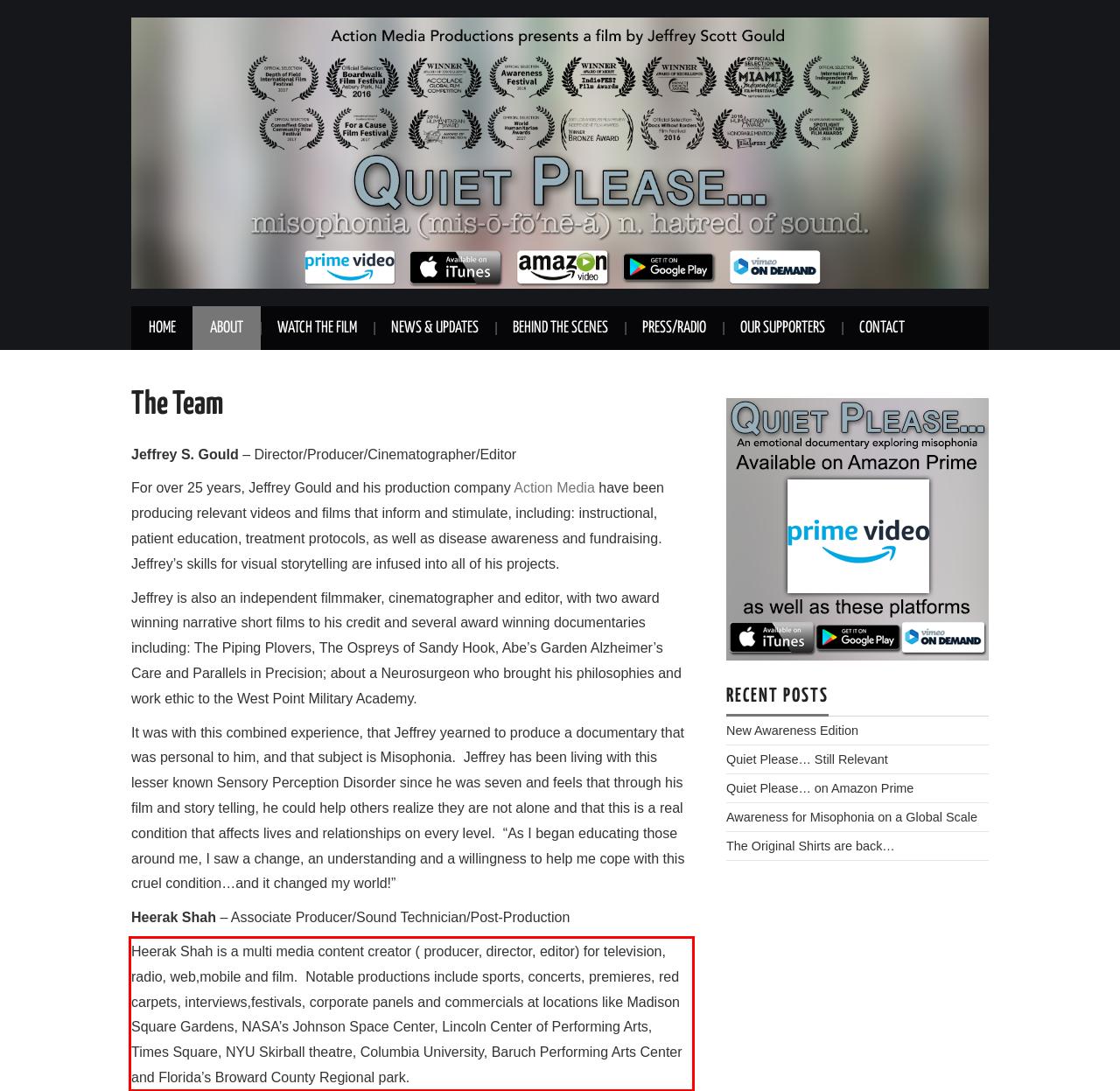The screenshot provided shows a webpage with a red bounding box. Apply OCR to the text within this red bounding box and provide the extracted content.

Heerak Shah is a multi media content creator ( producer, director, editor) for television, radio, web,mobile and film. Notable productions include sports, concerts, premieres, red carpets, interviews,festivals, corporate panels and commercials at locations like Madison Square Gardens, NASA’s Johnson Space Center, Lincoln Center of Performing Arts, Times Square, NYU Skirball theatre, Columbia University, Baruch Performing Arts Center and Florida’s Broward County Regional park.